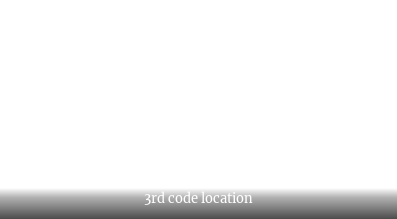Give a comprehensive caption for the image.

This image is a graphical representation indicating the "3rd code location" in the game "Deathloop." It serves as a visual cue for players seeking specific code locations critical to progressing in the game. The caption emphasizes the significance of this location, guiding players on their journey to collect codes necessary for unlocking further objectives. The design of the image is simple yet effective, ensuring clarity and focus on the essential information it conveys.